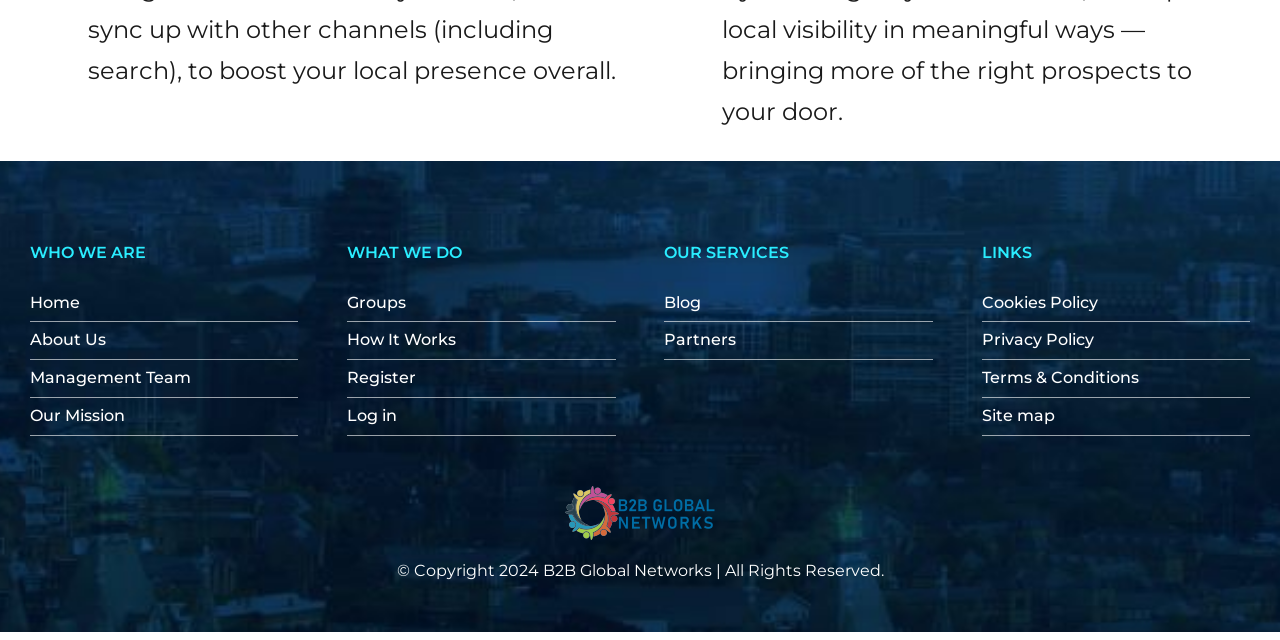Using the format (top-left x, top-left y, bottom-right x, bottom-right y), provide the bounding box coordinates for the described UI element. All values should be floating point numbers between 0 and 1: Decision making

None